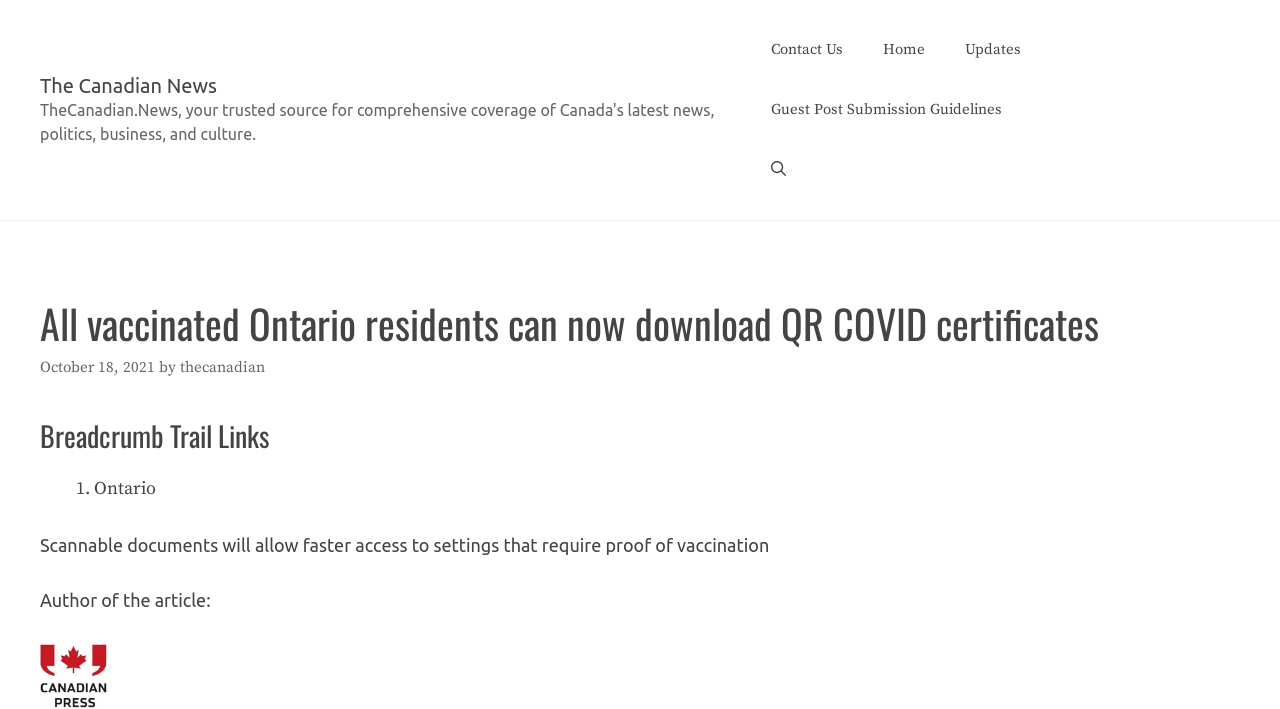Locate the primary heading on the webpage and return its text.

All vaccinated Ontario residents can now download QR COVID certificates